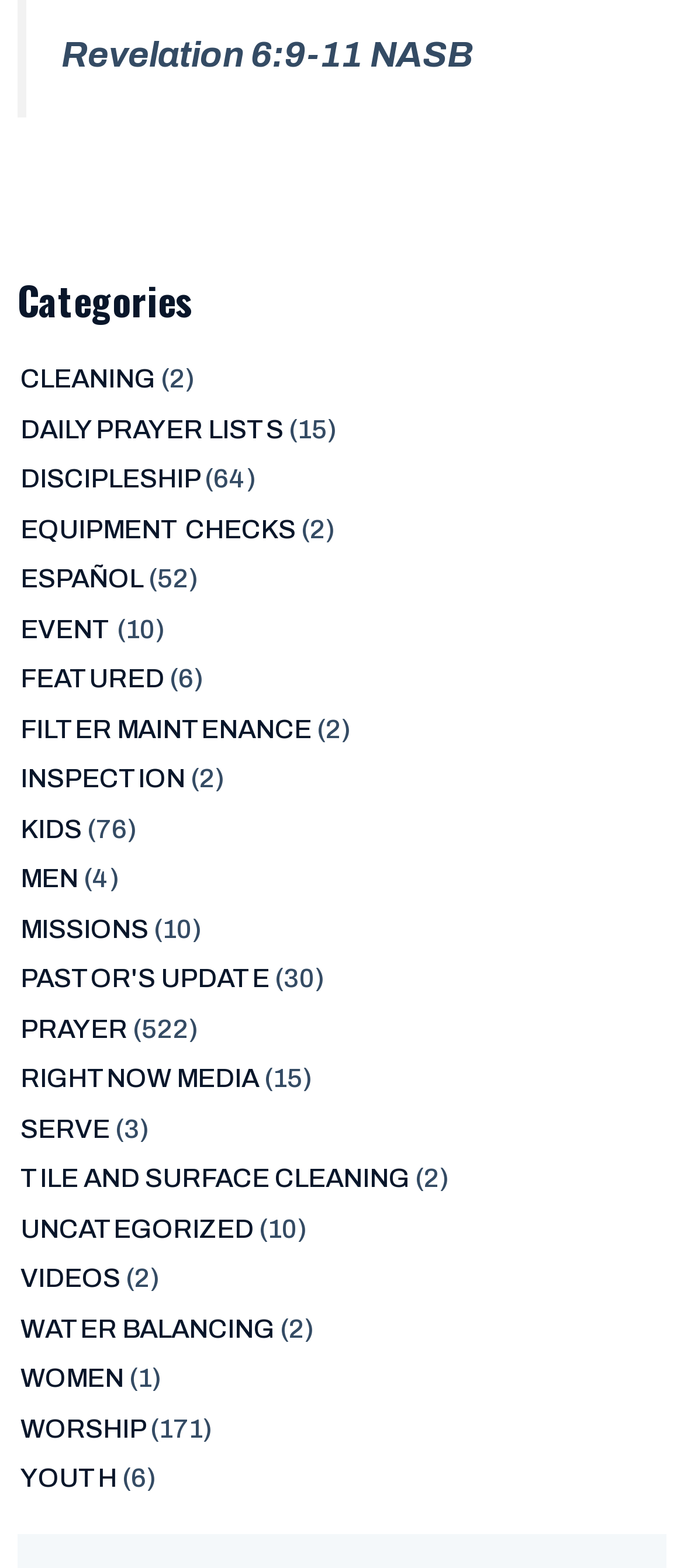Can you give a comprehensive explanation to the question given the content of the image?
Is there a category for 'WOMEN'?

I searched for the link 'WOMEN' under the 'Categories' heading and found it, which means there is a category for 'WOMEN'.